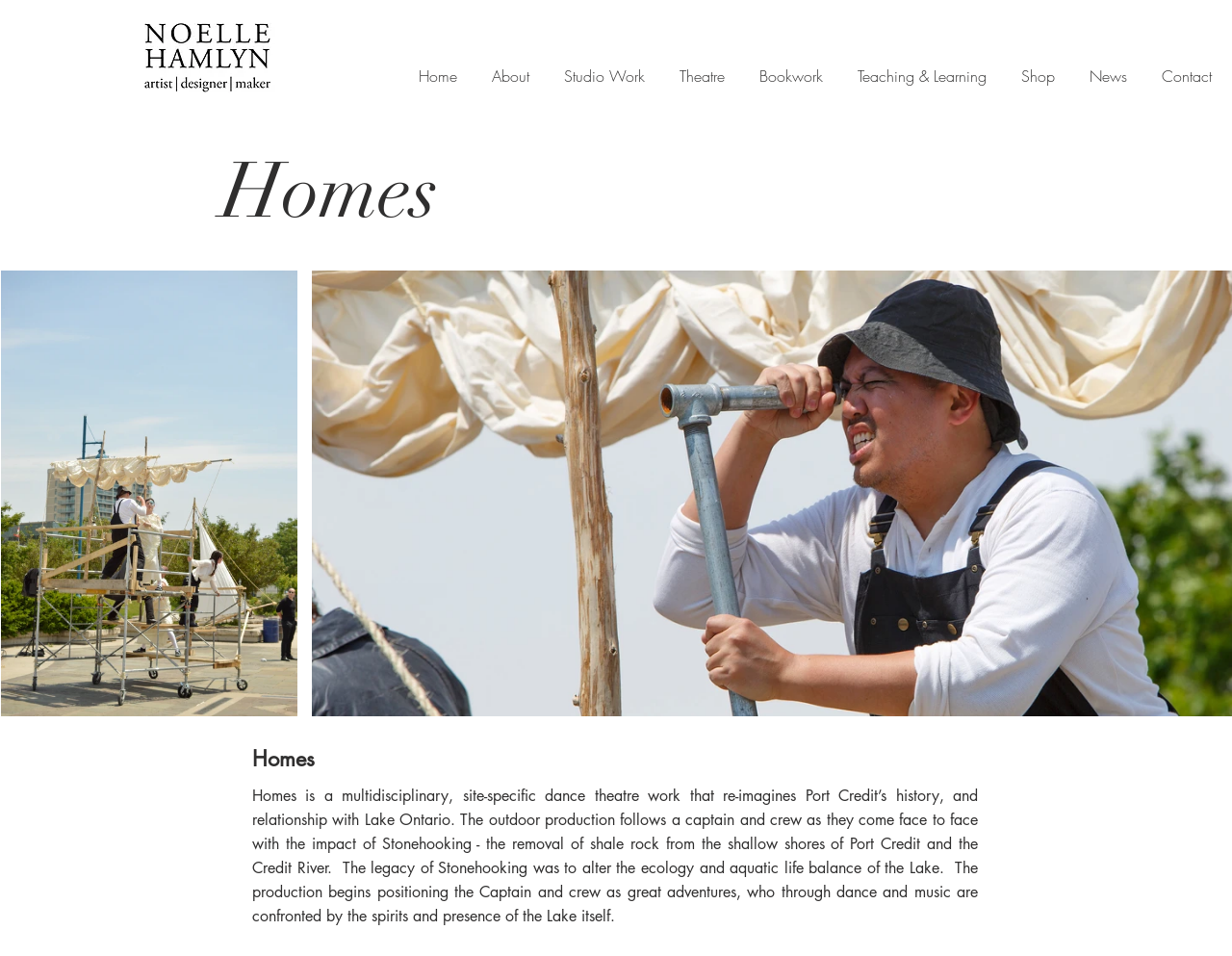Give a detailed account of the webpage, highlighting key information.

The webpage is about "Homes", a multidisciplinary, site-specific dance theatre work. At the top left corner, there is a logo image of "noellehamlyn-logo2020.jpg". Below the logo, there is a navigation menu with 8 links: "Home", "About", "Studio Work", "Theatre", "Bookwork", "Teaching & Learning", "Shop", and "News", followed by "Contact" at the far right. 

There are two headings with the same text "Homes", one located at the top center and the other at the bottom center of the page. 

At the left side of the page, there is a button without any text. 

The main content of the page is a paragraph of text that describes the "Homes" project, which re-imagines Port Credit's history and relationship with Lake Ontario. The text explains that the outdoor production follows a captain and crew as they come face to face with the impact of Stonehooking, and how it altered the ecology and aquatic life balance of the Lake.